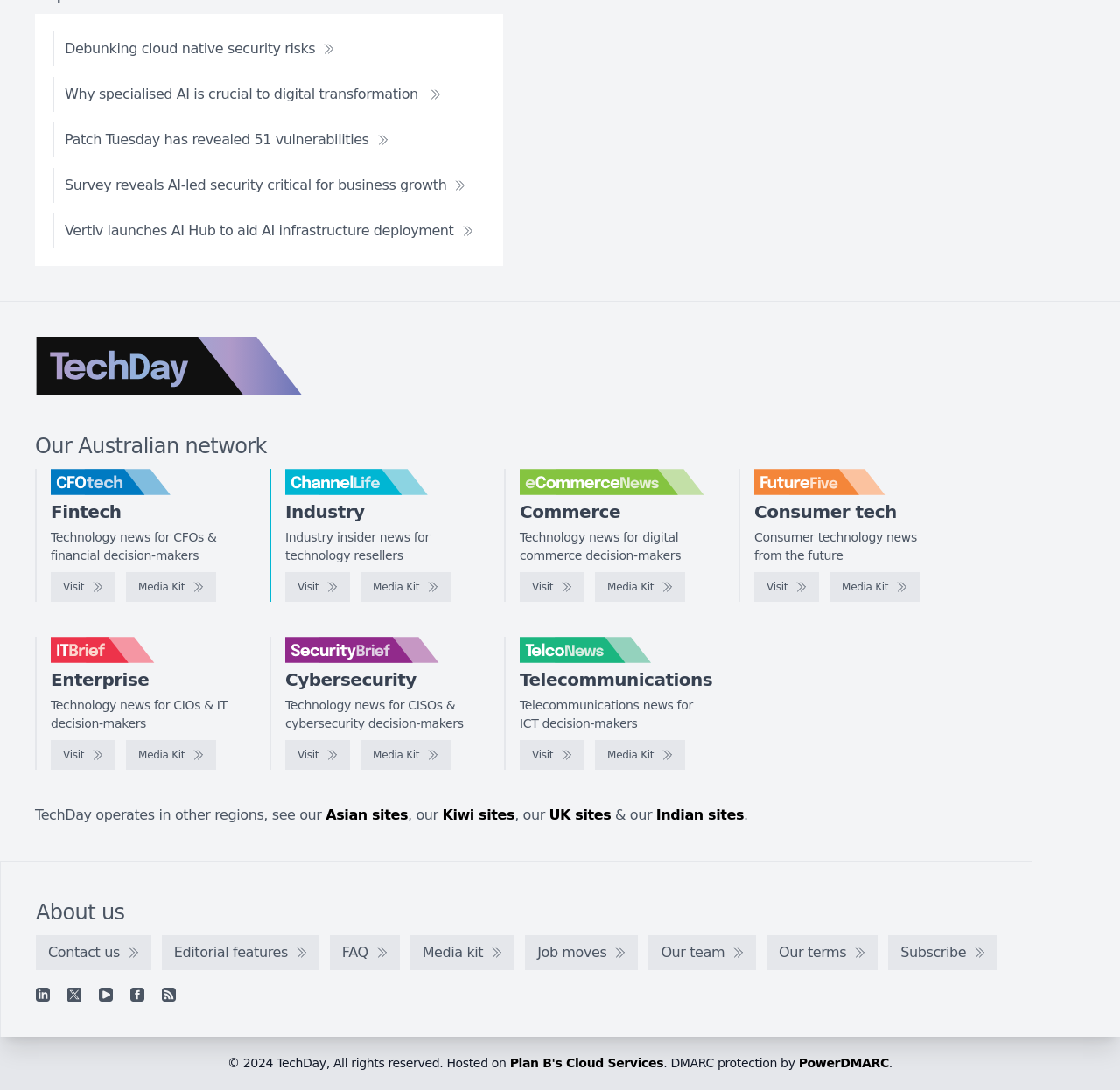Locate the bounding box coordinates of the element's region that should be clicked to carry out the following instruction: "Read the 'Technology news for CFOs & financial decision-makers' article". The coordinates need to be four float numbers between 0 and 1, i.e., [left, top, right, bottom].

[0.045, 0.486, 0.193, 0.516]